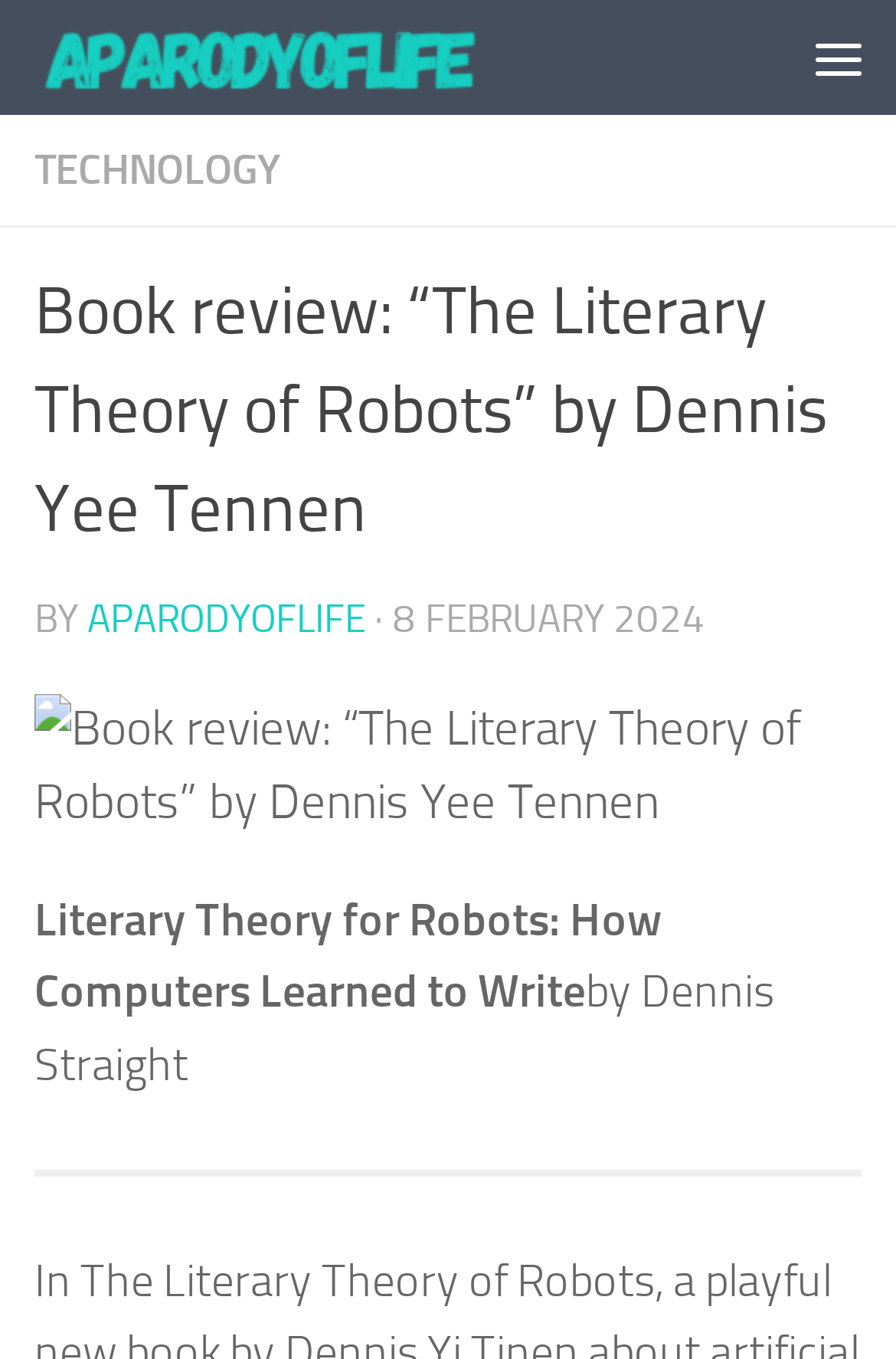Identify the bounding box for the UI element that is described as follows: "Skip to content".

[0.01, 0.007, 0.474, 0.098]